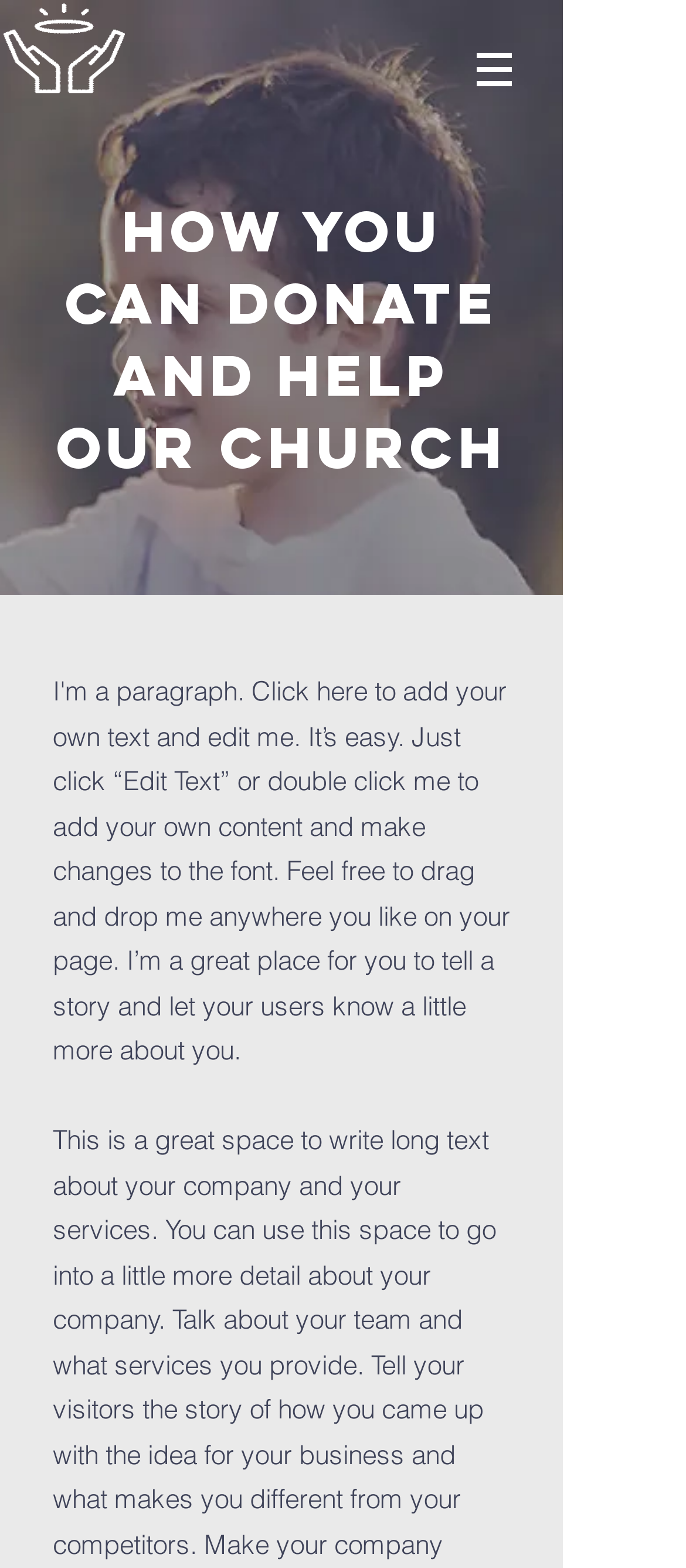Summarize the webpage with intricate details.

The webpage is titled "Donate | Good Hope MCC" and appears to be a donation page for a church. At the top left corner, there is a logo image, "logo_hands.gif", which is a small graphic element. 

To the right of the logo, there is a navigation menu labeled "Site" with a button that has a popup menu. The button is accompanied by a small image. 

Below the navigation menu, there is a prominent heading that reads "How you can donate and help OUR Church", which takes up a significant portion of the page. 

Underneath the heading, there is a small, non-descriptive text element containing a single non-breaking space character.